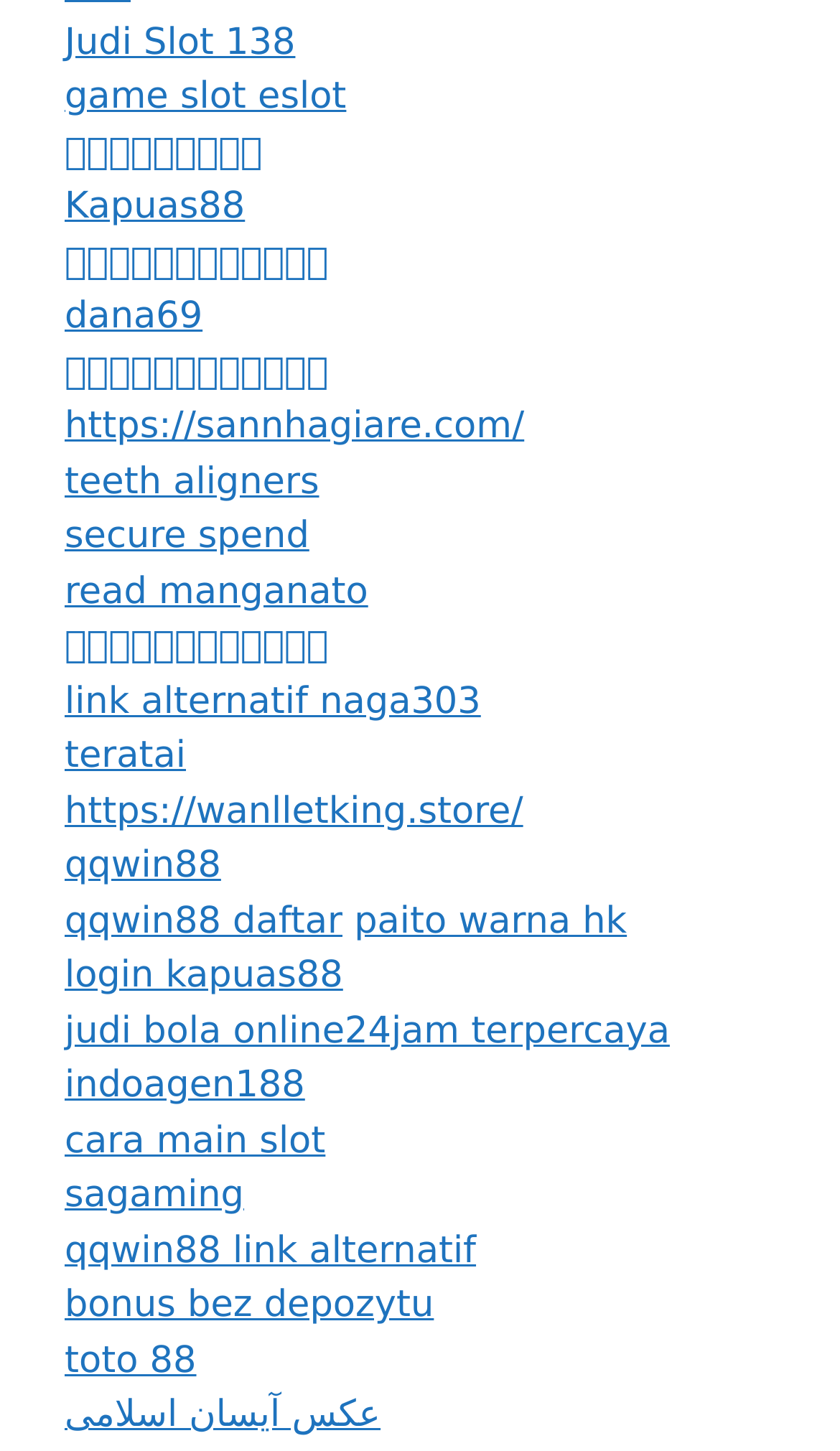Identify the bounding box coordinates of the clickable section necessary to follow the following instruction: "Click on Judi Slot 138". The coordinates should be presented as four float numbers from 0 to 1, i.e., [left, top, right, bottom].

[0.077, 0.014, 0.352, 0.044]